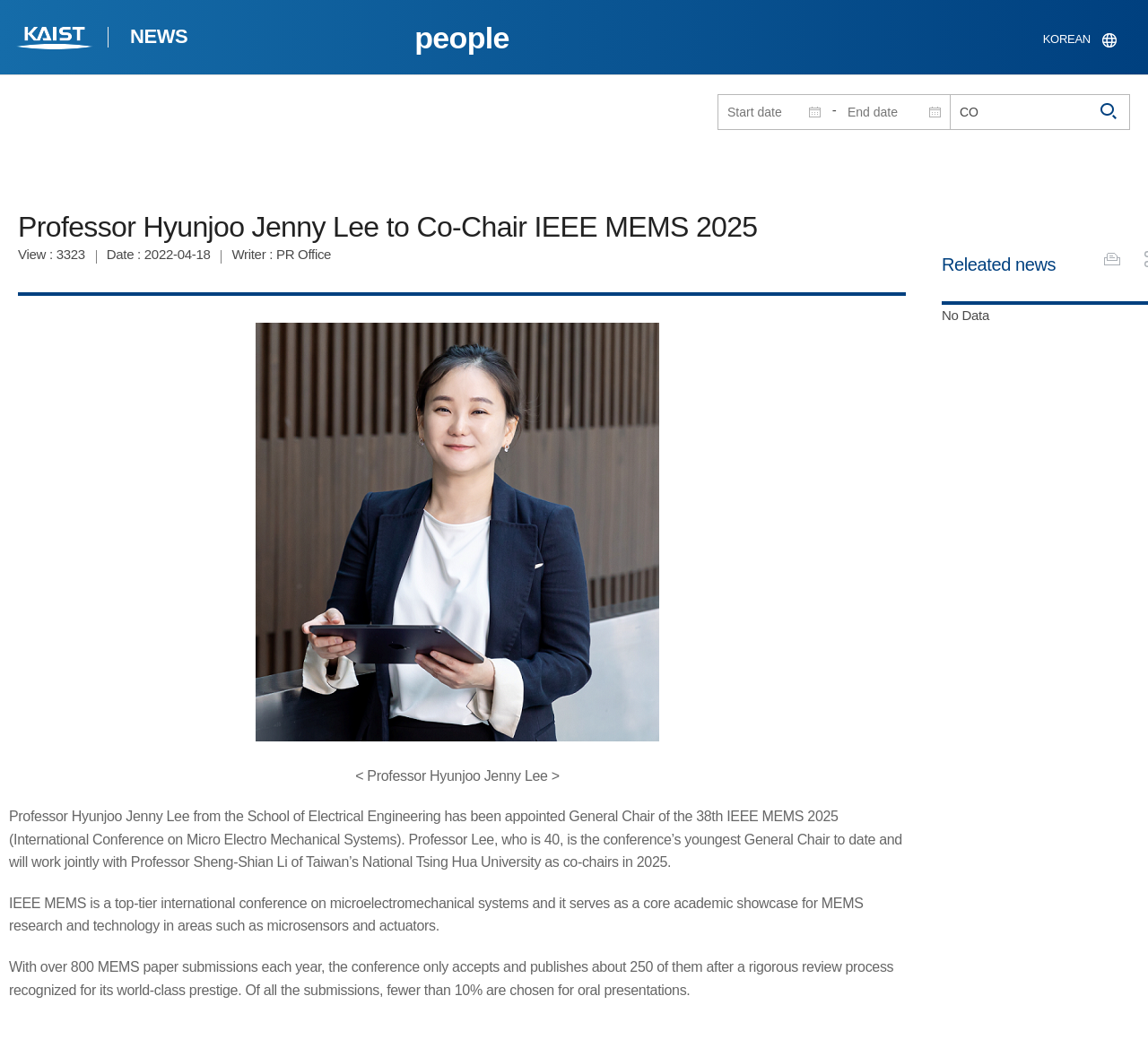What is the purpose of the image on the webpage? Examine the screenshot and reply using just one word or a brief phrase.

Display Professor Hyunjoo Jenny Lee